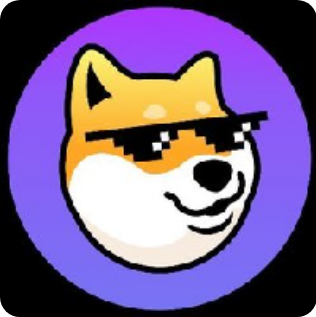Offer a detailed explanation of the image and its components.

The image features a playful and stylized graphic of a dog, specifically a Shiba Inu, which has become iconic due to its association with the Dogecoin cryptocurrency. The dog is depicted wearing sunglasses, exuding a cool and confident demeanor. The background consists of a vibrant purple gradient that further enhances the cheerful and engaging nature of the design. This graphic likely represents Dogechain, a blockchain project aimed at expanding the capabilities of Dogecoin by integrating advanced features like DeFi, NFTs, and gaming. The visual elements combine to create a sense of fun and innovation that resonates with the cryptocurrency community and fans of Dogecoin.